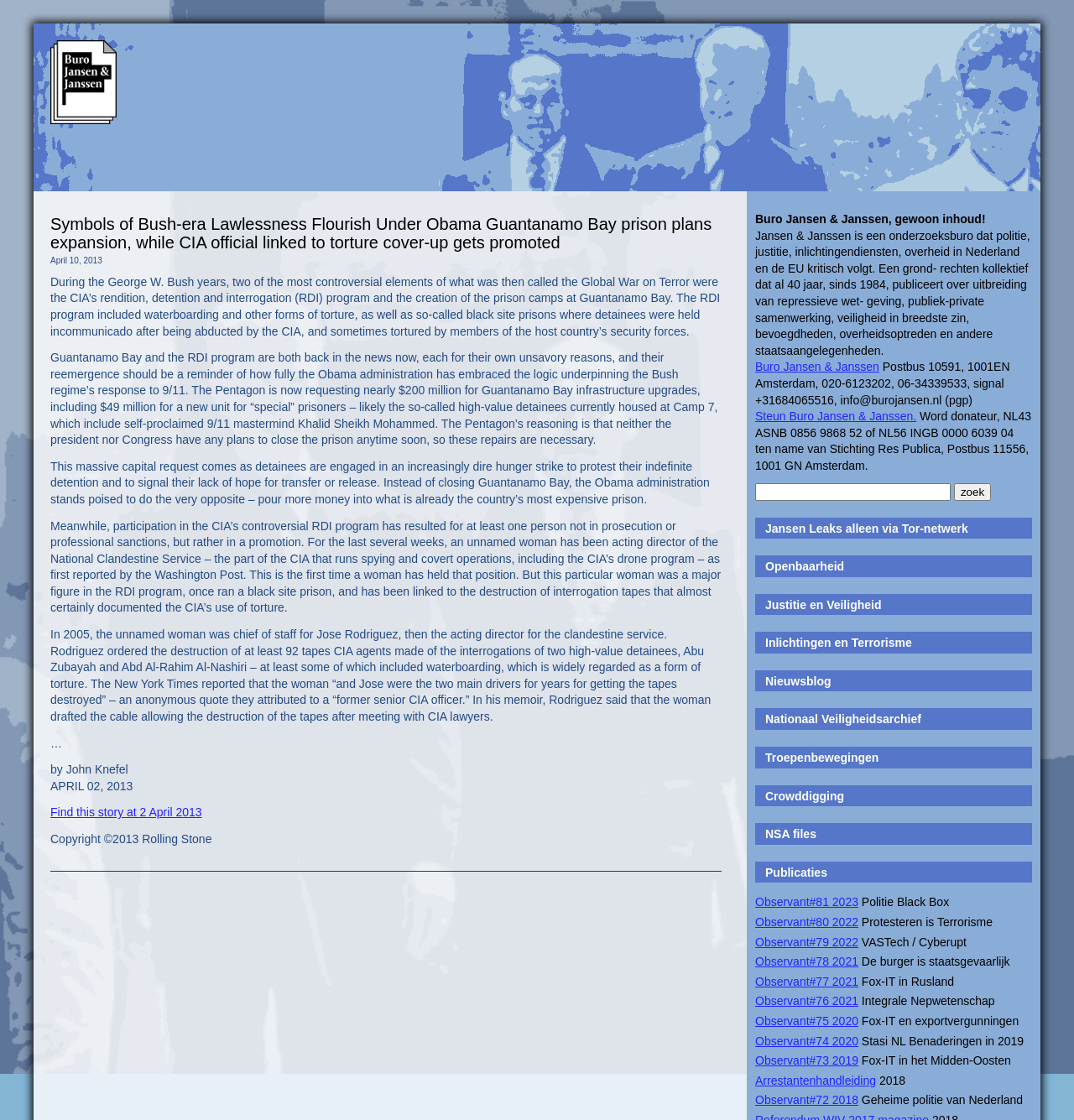Determine the bounding box coordinates for the area you should click to complete the following instruction: "click the link to Buro Jansen & Janssen".

[0.703, 0.322, 0.819, 0.334]